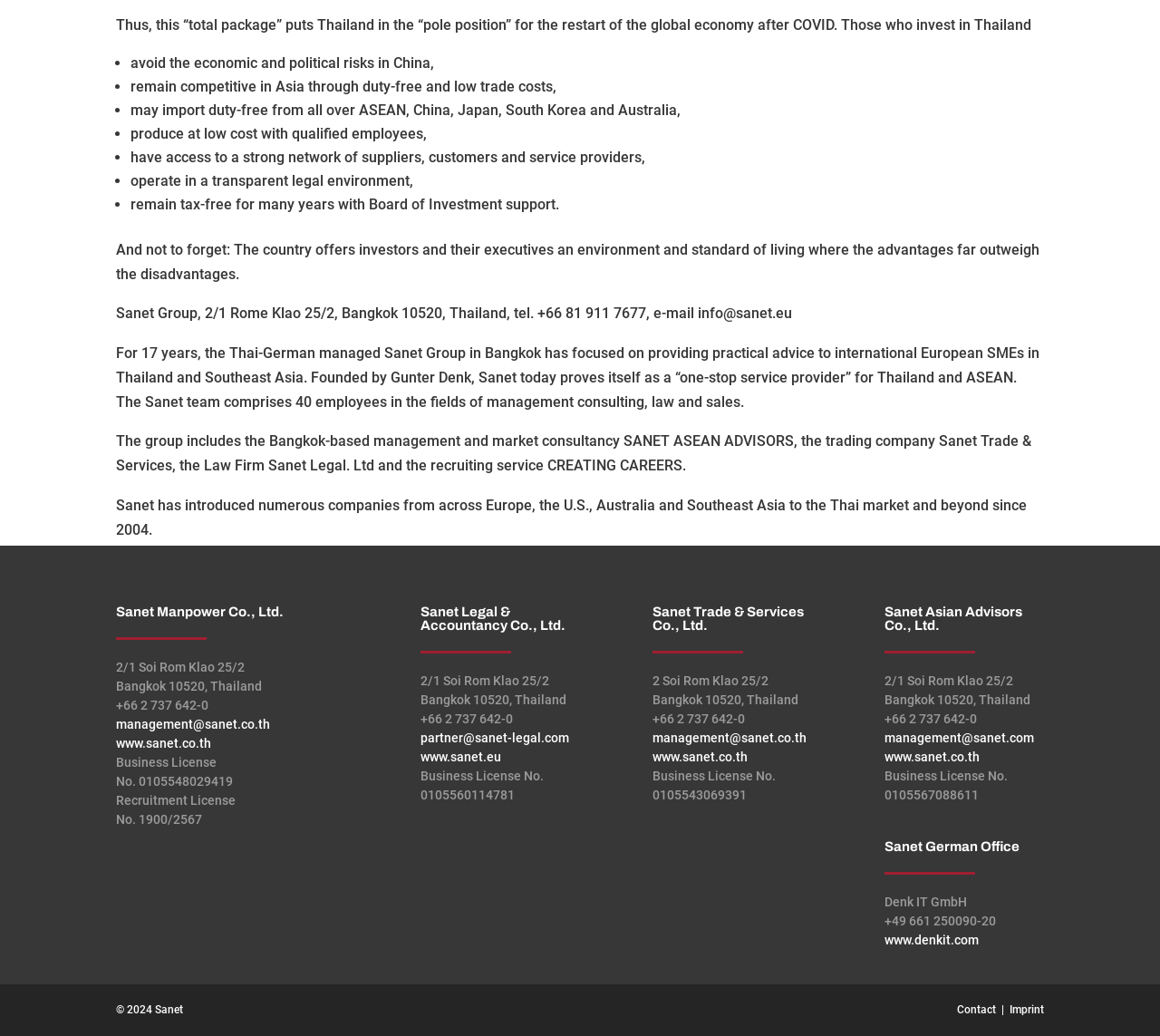Determine the bounding box coordinates of the clickable region to execute the instruction: "contact Sanet Group via email". The coordinates should be four float numbers between 0 and 1, denoted as [left, top, right, bottom].

[0.602, 0.294, 0.683, 0.311]